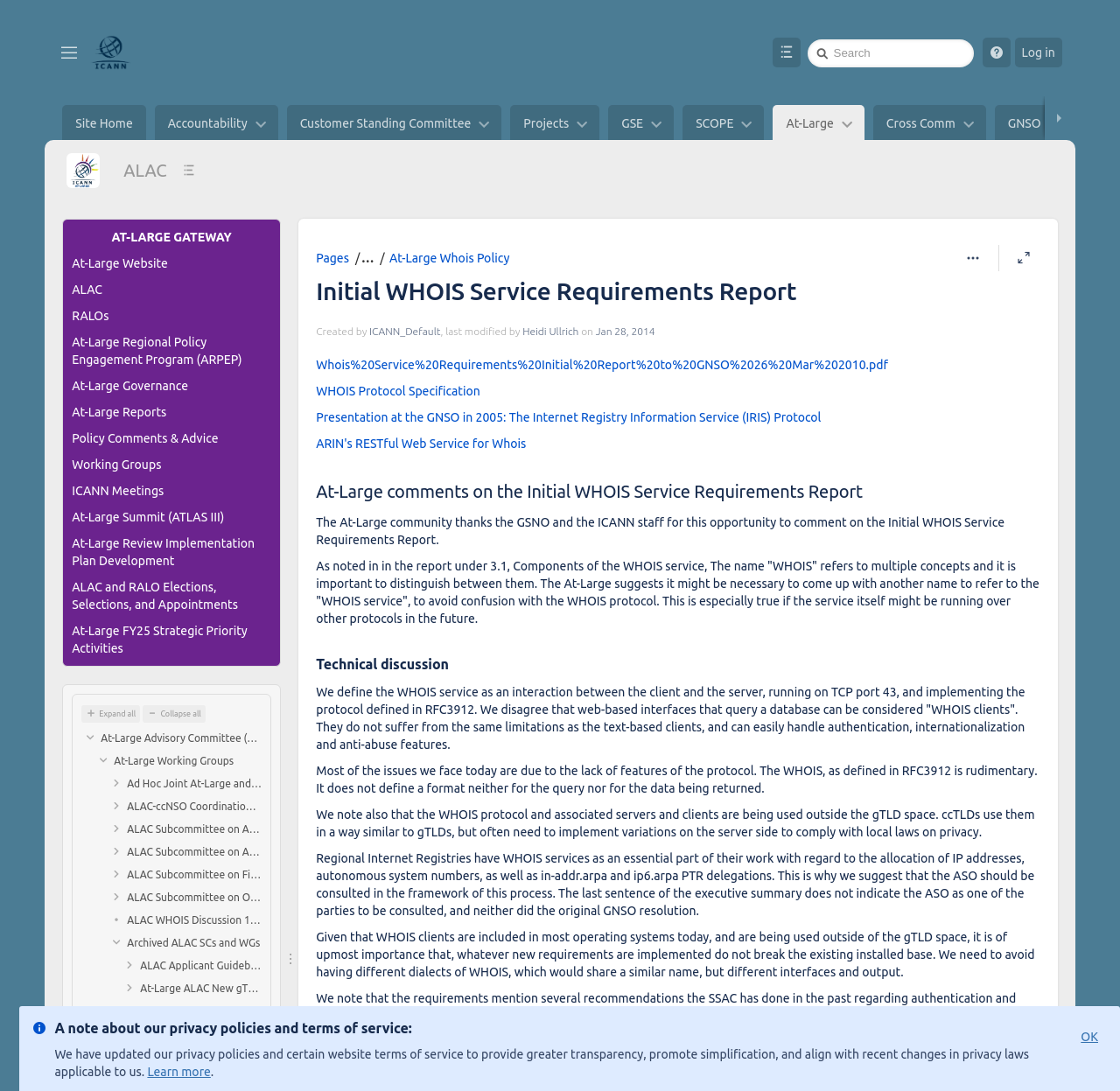Please give a short response to the question using one word or a phrase:
What is the name of the website?

ALAC